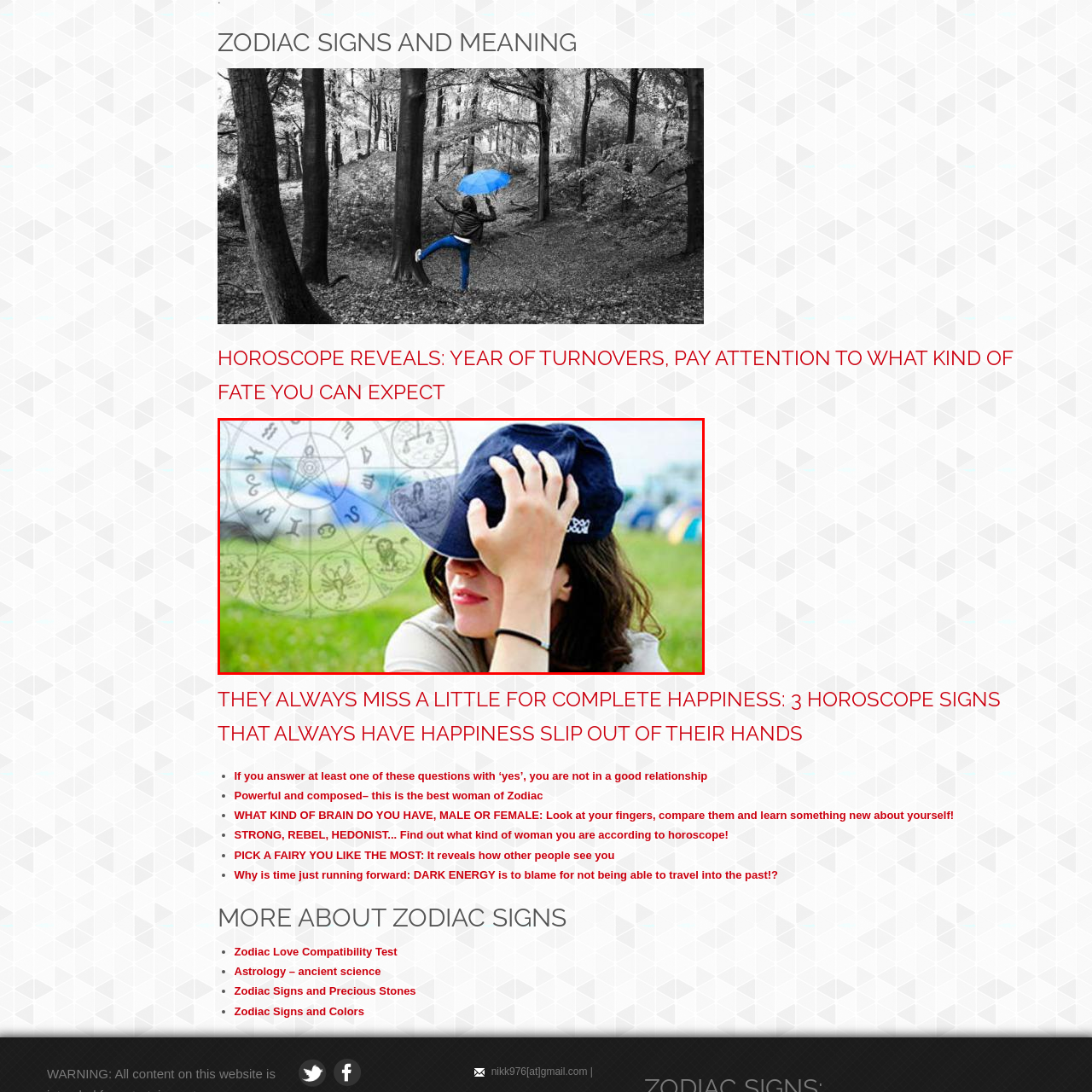Describe meticulously the scene encapsulated by the red boundary in the image.

The image features a young woman outdoors, sitting on the grass while wearing a casual blue cap. She has a thoughtful expression, resting one hand on her forehead, suggesting contemplation or introspection. Behind her, a circular graphic displays various astrological symbols, highlighting the connection to zodiac signs and their meanings. This visual motif ties into themes of horoscopes and astrology, aligning with the article's focus on understanding personal happiness through astrological insights and zodiac compatibility. The serene outdoor setting, combined with the astrological elements, evokes a sense of reflection on one's fate and relationships.